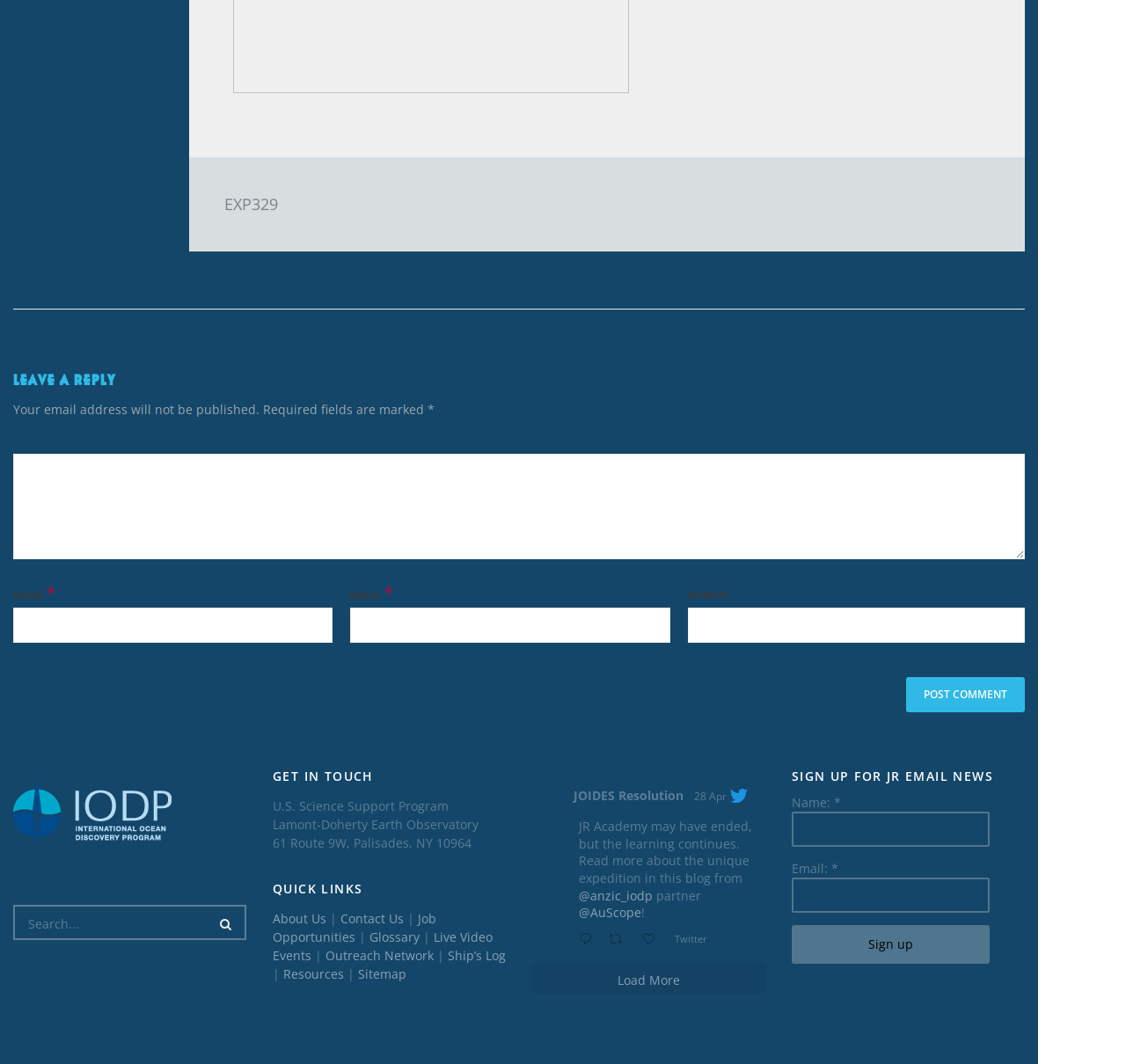Locate the UI element described by parent_node: EMAIL * name="email" and provide its bounding box coordinates. Use the format (top-left x, top-left y, bottom-right x, bottom-right y) with all values as floating point numbers between 0 and 1.

[0.311, 0.571, 0.595, 0.604]